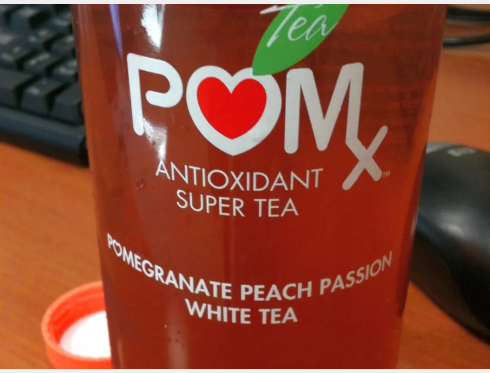Generate a comprehensive description of the image.

The image features a close-up of a bottle of POMX Antioxidant Super Tea, specifically highlighting the flavor "Pomegranate Peach Passion White Tea." The vibrant red liquid can be seen inside the transparent container, which showcases the brand's emphasis on antioxidants. The label prominently features the brand name "POMX" in a playful design, with a heart symbol integrated into the lettering, symbolizing health and wellness. This tea is marketed as a beneficial drink, likely aimed at consumers seeking to enhance their antioxidant intake. The background hints at a workspace, with a blurred computer setup, suggesting a convenient option for health-conscious individuals even in busy settings.